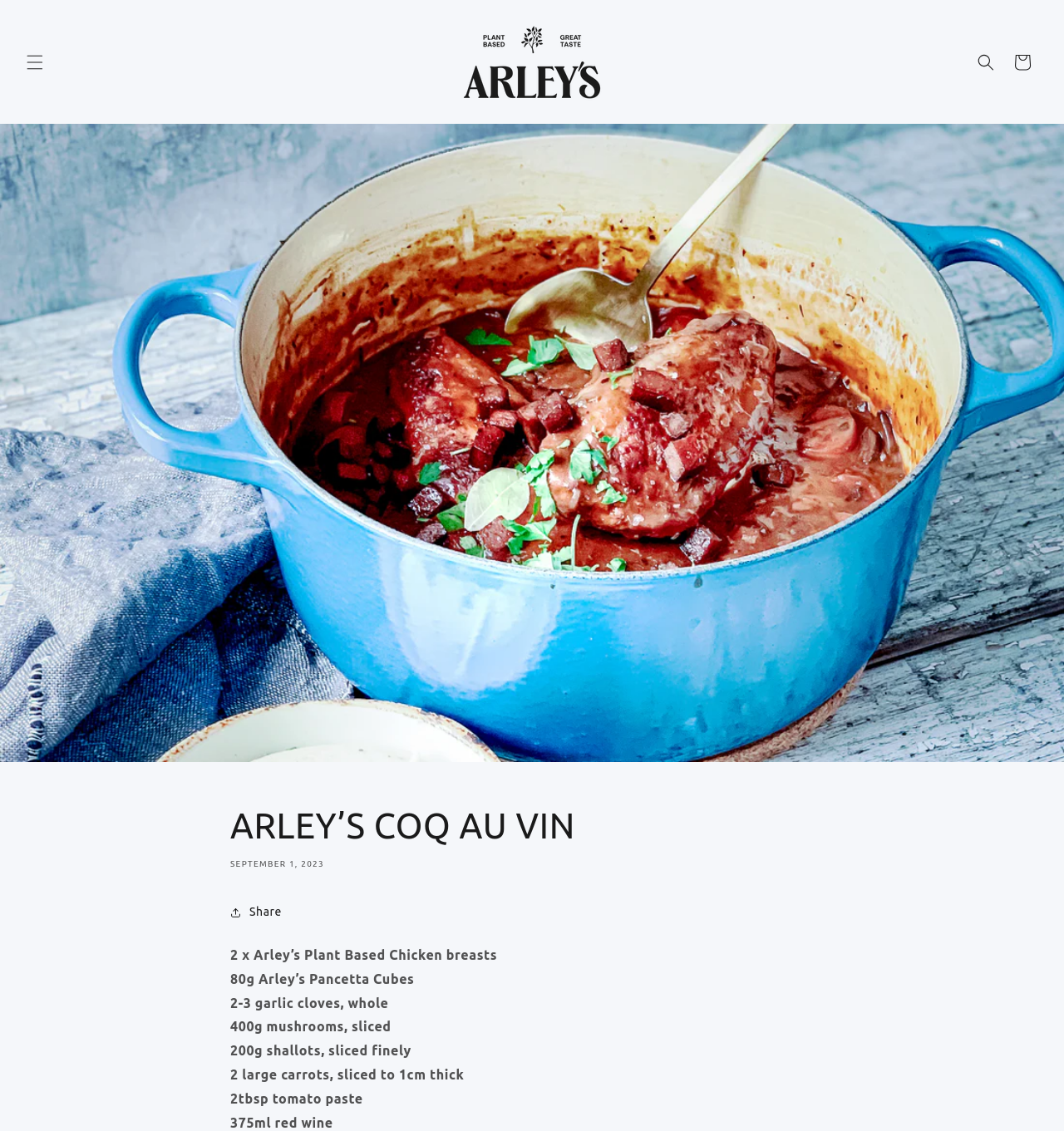Offer a meticulous description of the webpage's structure and content.

This webpage appears to be a recipe page for "ARLEY'S COQ AU VIN". At the top left, there is a menu button labeled "Menu" and a link to "Arley's" with an accompanying image of the brand's logo. On the top right, there is a search button and a link to "Cart" with an image of the recipe title "ARLEY’S COQ AU VIN" below it.

The main content of the page is a recipe list, which is divided into several sections. The title "ARLEY’S COQ AU VIN" is displayed prominently at the top, followed by the date "SEPTEMBER 1, 2023". Below the title, there are several lines of text listing the ingredients needed for the recipe, including "2 x Arley’s Plant Based Chicken breasts", "80g Arley’s Pancetta Cubes", "2-3 garlic cloves, whole", and so on.

On the right side of the recipe list, there is a "Share" button. The overall layout of the page is clean and easy to navigate, with clear headings and concise text.